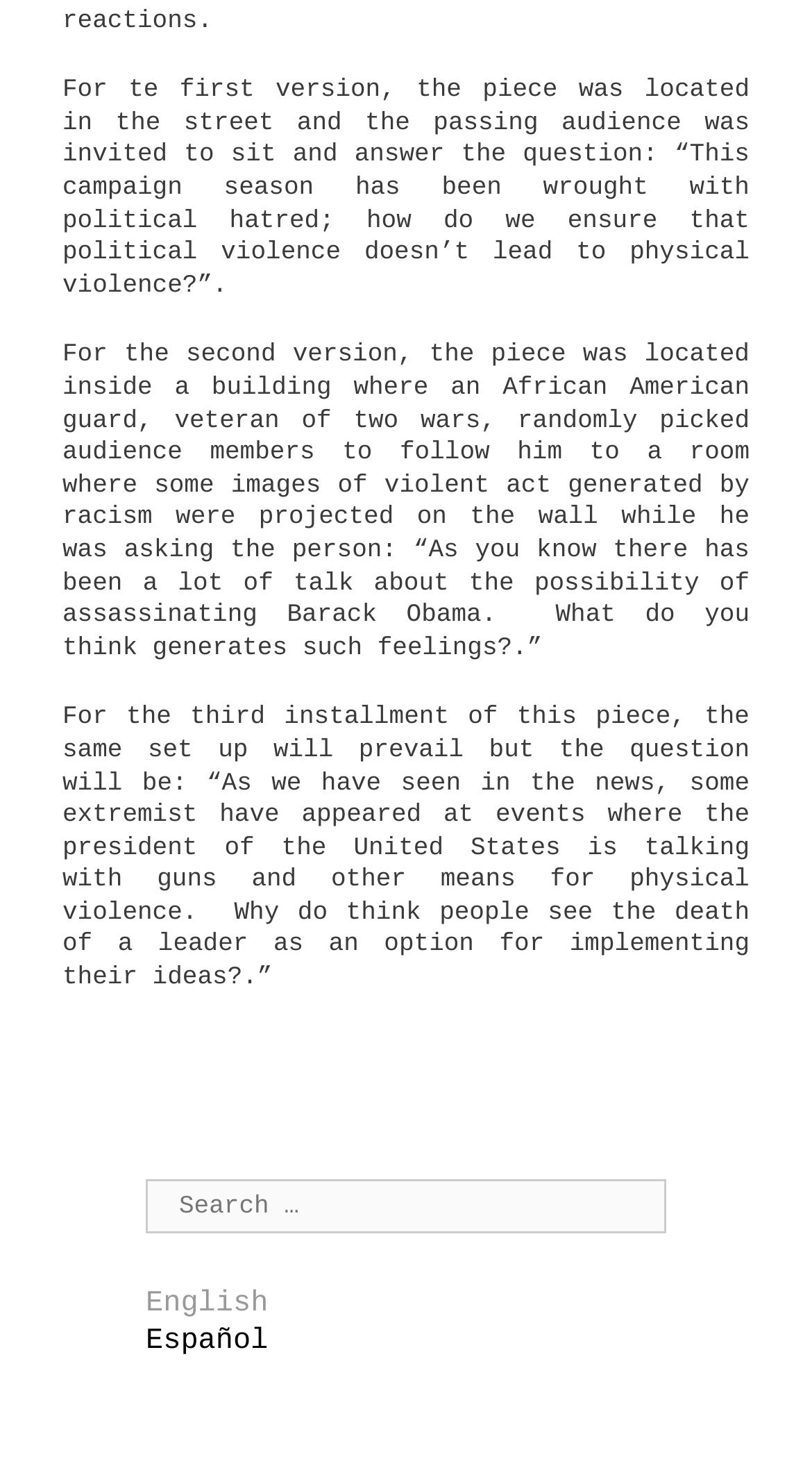Could you please study the image and provide a detailed answer to the question:
What is the purpose of the searchbox?

The purpose of the searchbox is to search for something, as indicated by the text 'Search for:' next to the searchbox element.